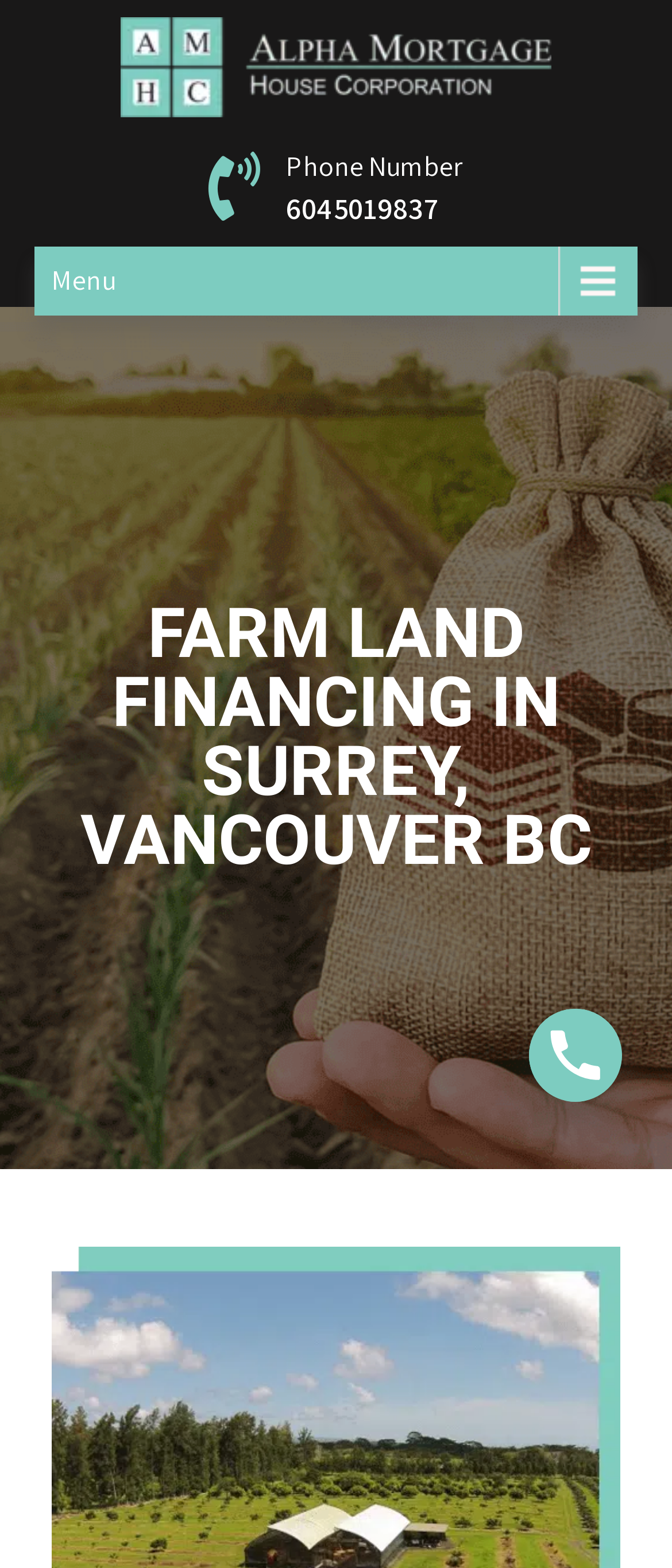Answer briefly with one word or phrase:
What is the location of the menu?

Top